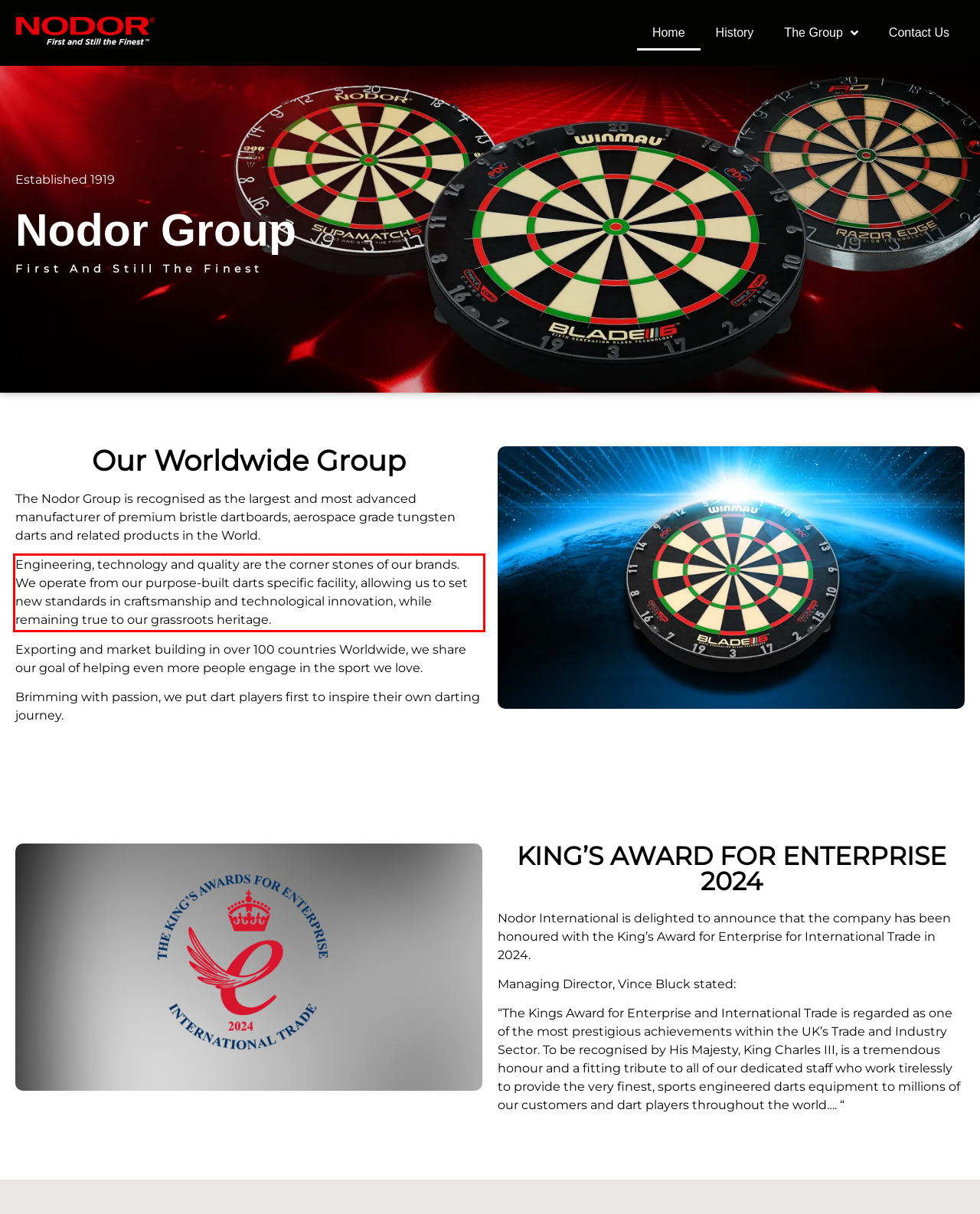Locate the red bounding box in the provided webpage screenshot and use OCR to determine the text content inside it.

Engineering, technology and quality are the corner stones of our brands. We operate from our purpose-built darts specific facility, allowing us to set new standards in craftsmanship and technological innovation, while remaining true to our grassroots heritage.